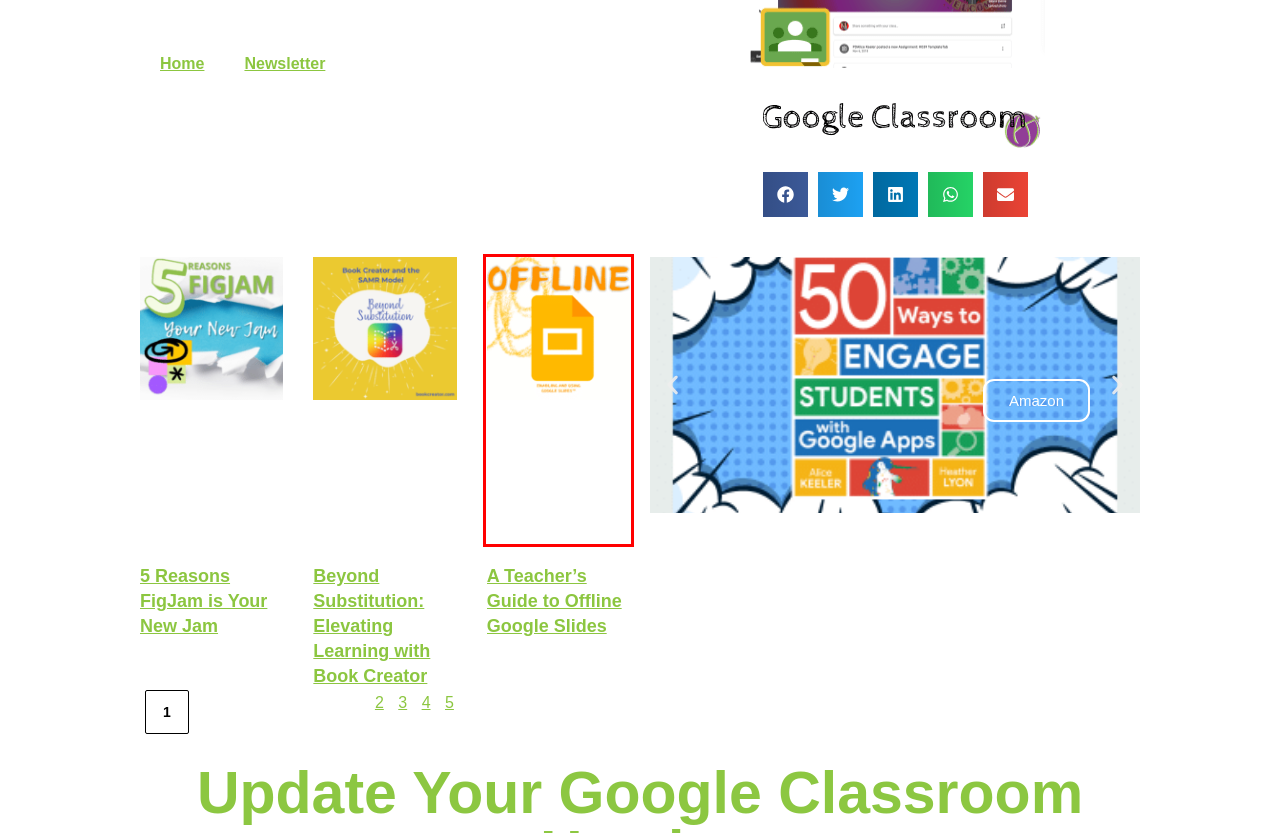Consider the screenshot of a webpage with a red bounding box around an element. Select the webpage description that best corresponds to the new page after clicking the element inside the red bounding box. Here are the candidates:
A. New Google Drive Keyboard Shortcuts - Teacher Tech with Alice Keeler
B. A Teacher's Guide to Offline Google Slides - Teacher Tech with Alice Keeler
C. Beyond Substitution: Elevating Learning with Book Creator - Teacher Tech with Alice Keeler
D. Using Redstone in Minecraft Education Edition: A Beginner's Guide - Teacher Tech with Alice Keeler
E. 5 Reasons FigJam is Your New Jam - Teacher Tech with Alice Keeler
F. Privacy Policy – Akismet
G. BirdSend Web Form • BirdSend
H. Amazon.com

B